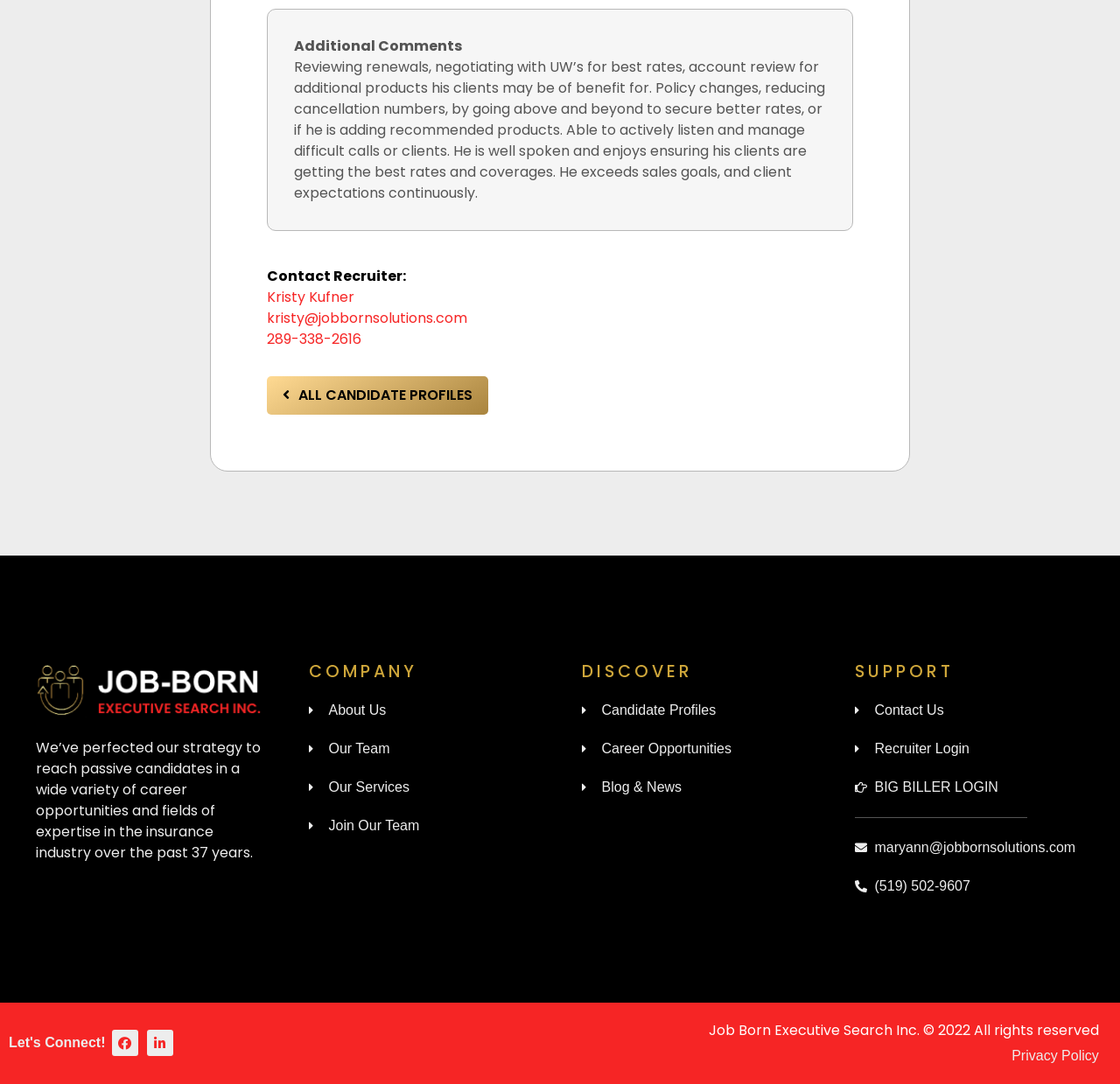What is the name of the company?
We need a detailed and meticulous answer to the question.

The company's name is mentioned at the bottom of the webpage, along with the copyright information, indicating that Job Born Executive Search Inc. is the name of the company.